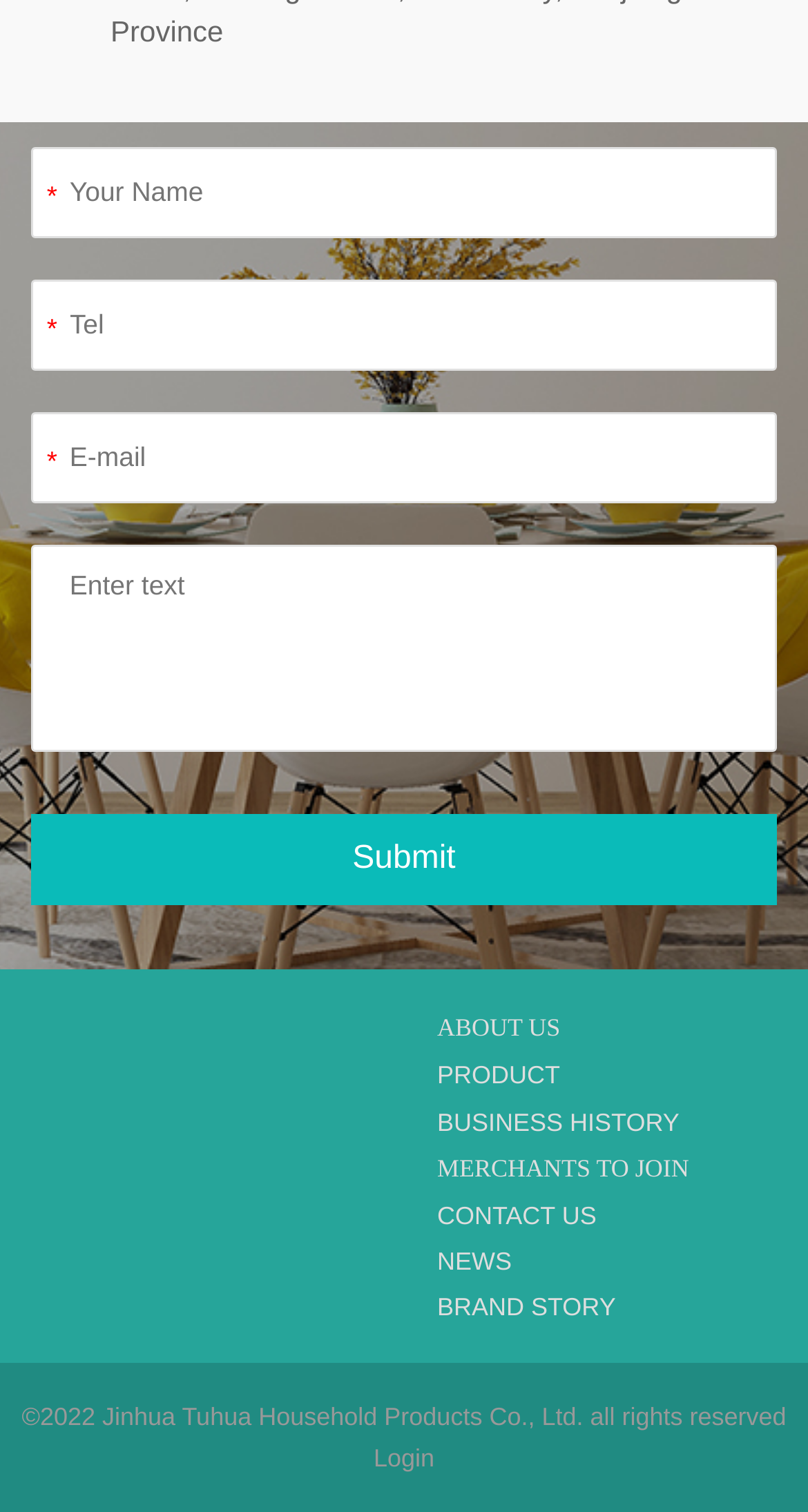Provide the bounding box coordinates of the UI element that matches the description: "Skip to main content".

None